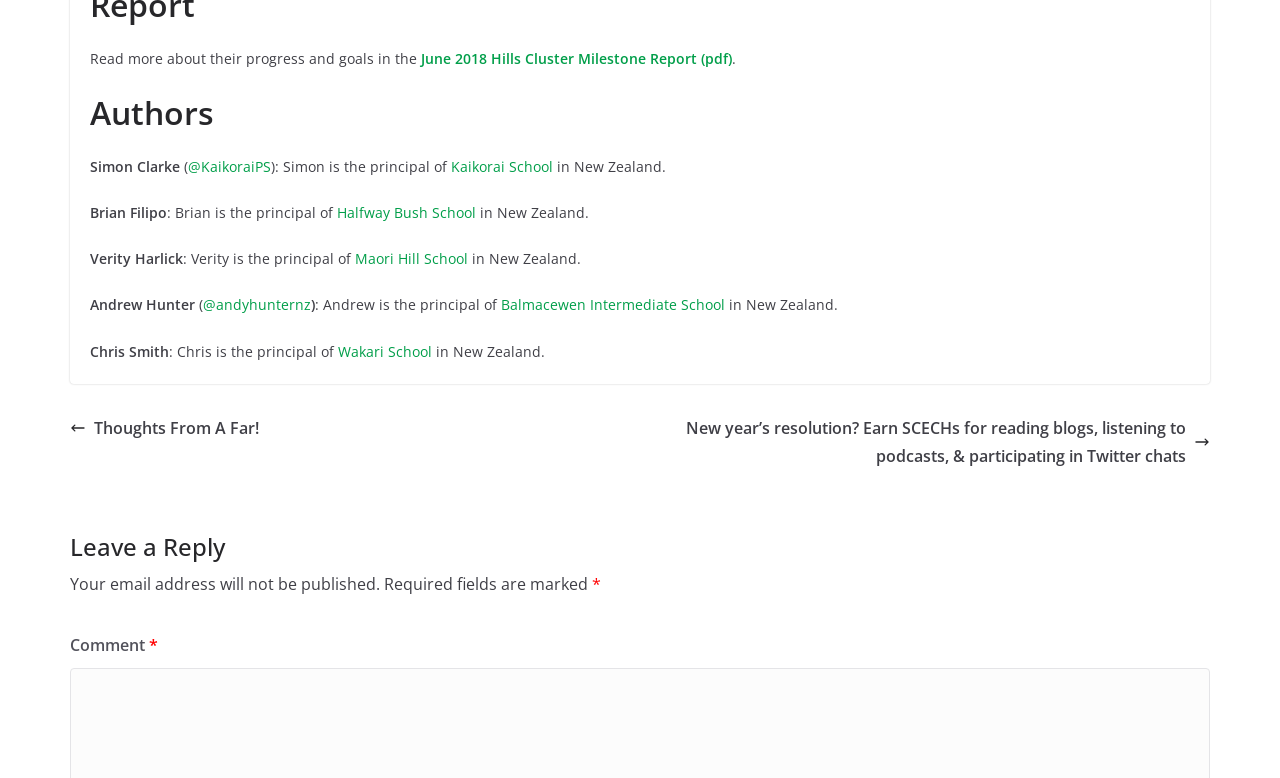Can you find the bounding box coordinates for the element to click on to achieve the instruction: "Visit Kaikorai School's website"?

[0.352, 0.201, 0.432, 0.226]